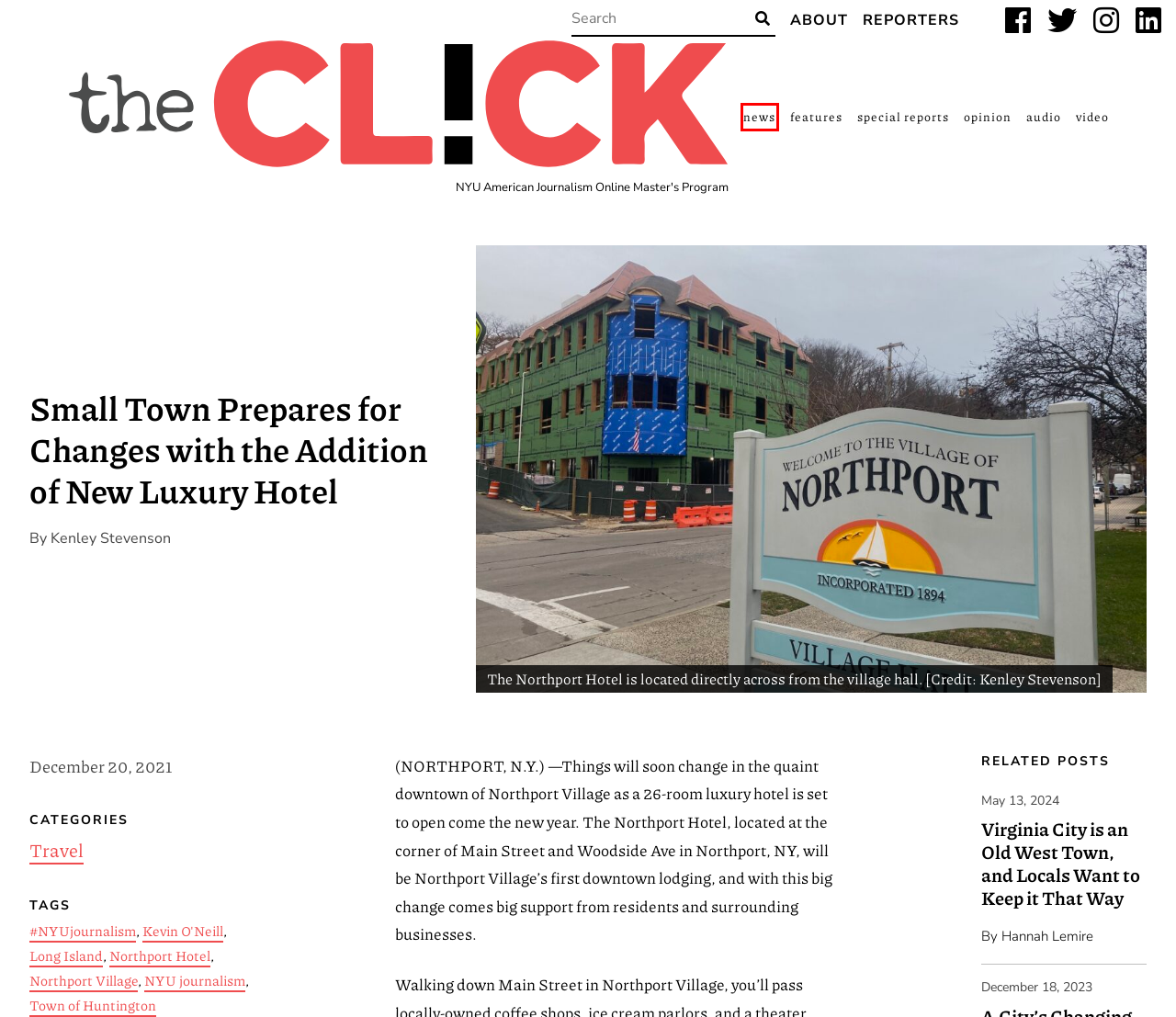Observe the webpage screenshot and focus on the red bounding box surrounding a UI element. Choose the most appropriate webpage description that corresponds to the new webpage after clicking the element in the bounding box. Here are the candidates:
A. Kevin O'Neill Archives - The Click
B. Online Master's Degree - NYU Journalism
C. News Archives - The Click
D. Special Reports - The Click
E. NYU journalism Archives - The Click
F. Long Island Archives - The Click
G. Travel Archives - The Click
H. Features Archives - The Click

C